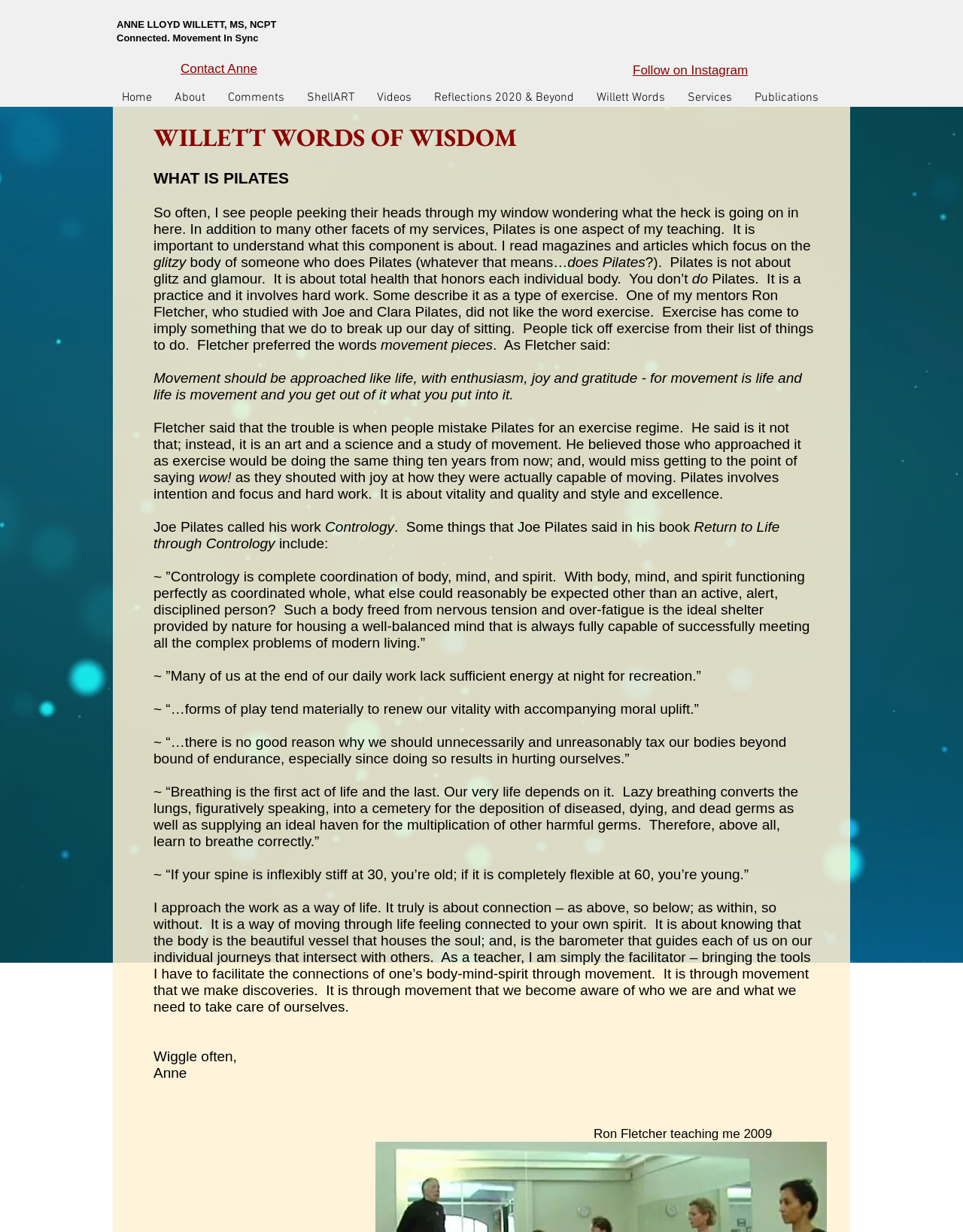What is the focus of Anne's teaching?
Refer to the image and answer the question using a single word or phrase.

Connection of body-mind-spirit